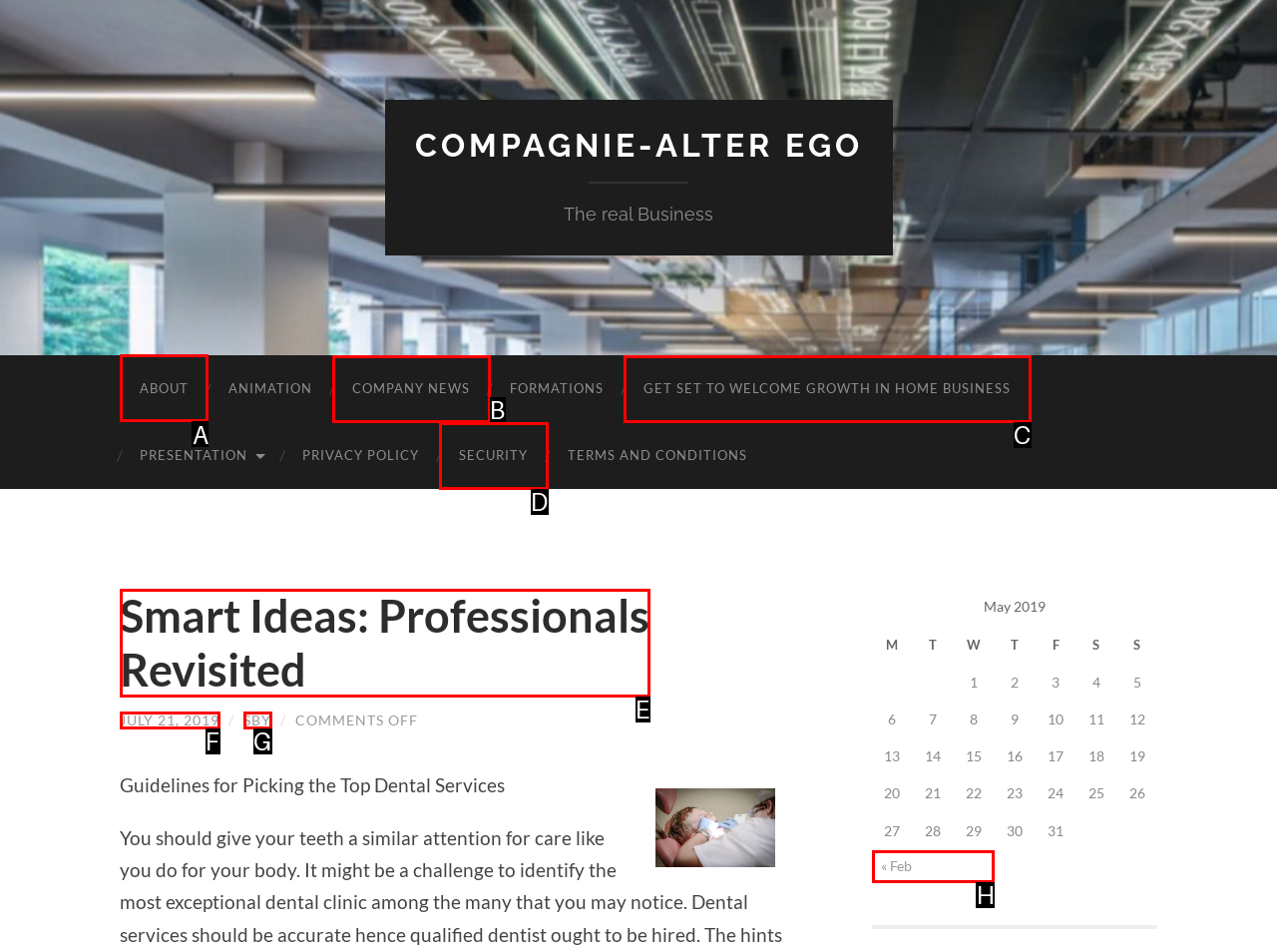Specify which HTML element I should click to complete this instruction: Click on ABOUT Answer with the letter of the relevant option.

A